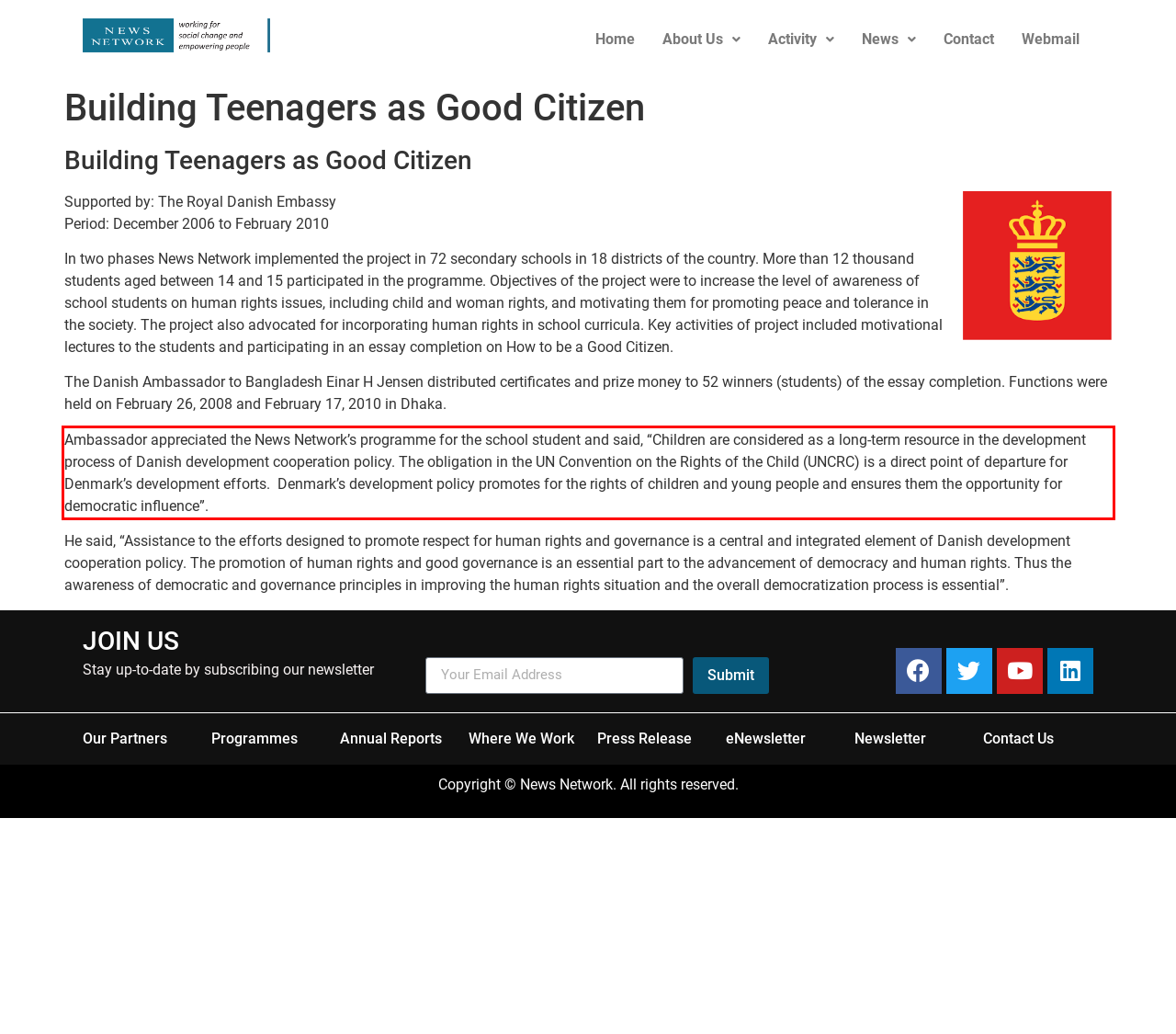Please identify the text within the red rectangular bounding box in the provided webpage screenshot.

Ambassador appreciated the News Network’s programme for the school student and said, “Children are considered as a long-term resource in the development process of Danish development cooperation policy. The obligation in the UN Convention on the Rights of the Child (UNCRC) is a direct point of departure for Denmark’s development efforts. Denmark’s development policy promotes for the rights of children and young people and ensures them the opportunity for democratic influence”.